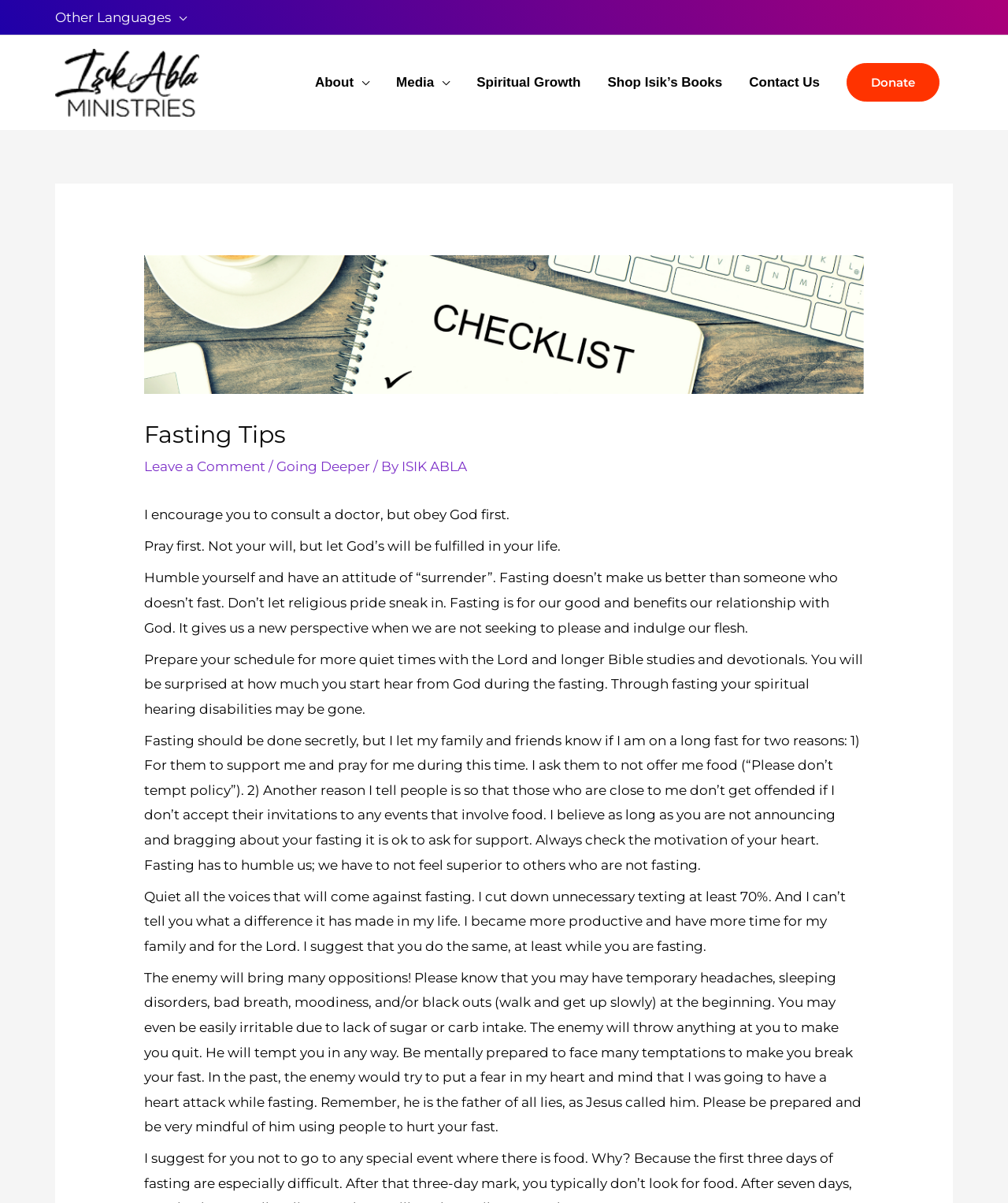Describe all the significant parts and information present on the webpage.

The webpage is about "Fasting Tips" from Işık Abla Ministries. At the top left, there is a link to "Other Languages" and a logo of Işık Abla Ministries with a link to the ministry's website. On the top right, there are several links to social media platforms. 

Below the top section, there is a navigation menu with links to "About", "Media", "Spiritual Growth", "Shop Isik's Books", and "Contact Us". 

The main content of the webpage is about fasting tips, which is divided into several sections. At the top, there is a header with an image of "fasting-tips" and a heading "Fasting Tips". Below the header, there are several paragraphs of text providing tips and advice on fasting, including the importance of consulting a doctor, praying, and having a humble attitude. The text also discusses the benefits of fasting, such as hearing from God and having a new perspective. 

Additionally, the text provides practical advice on how to prepare for fasting, including scheduling quiet times with the Lord and longer Bible studies, and seeking support from family and friends. It also warns against the temptation to quit fasting and the opposition from the enemy. 

At the bottom right, there is a link to "Donate" and a call to action to "Leave a Comment" or "Going Deeper".